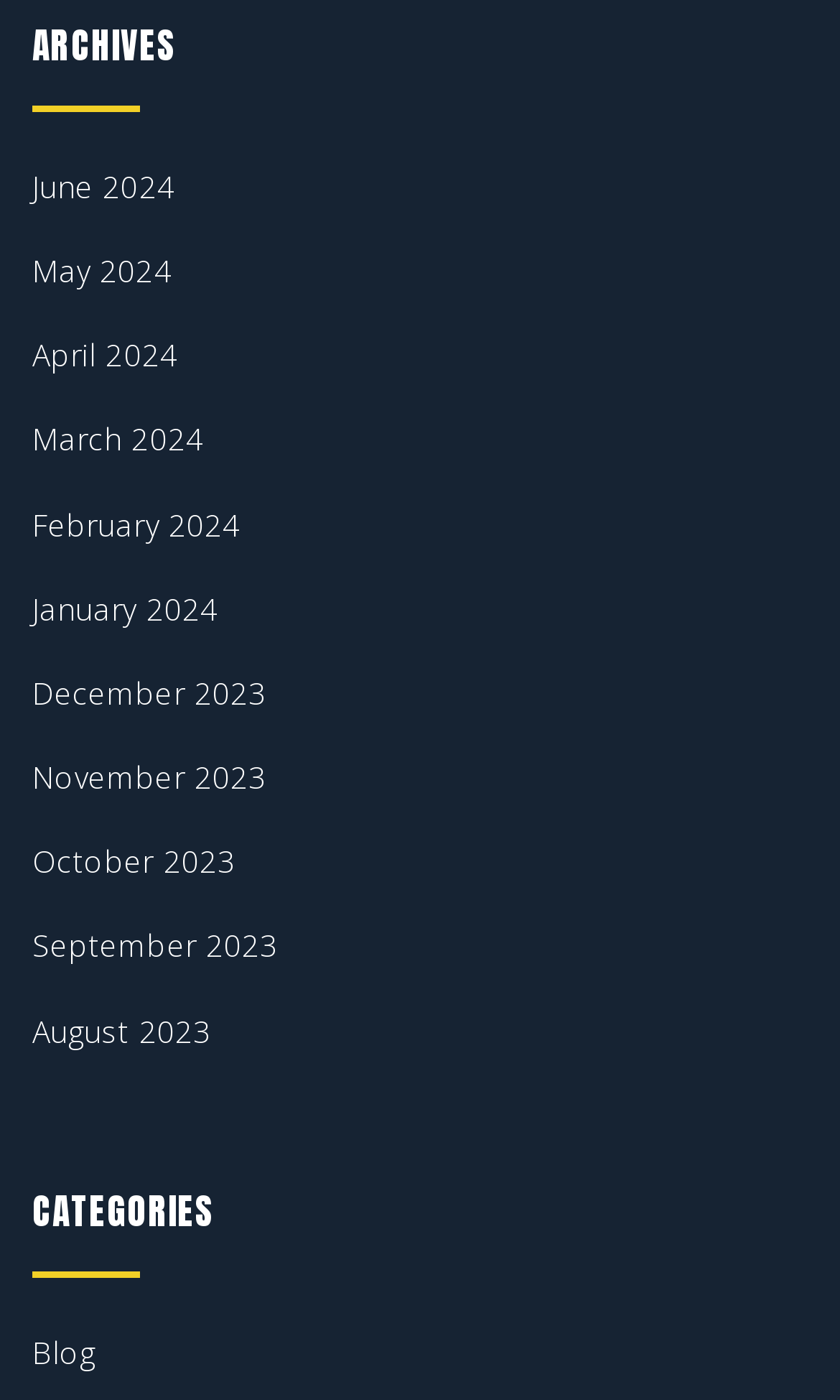How many categories are listed on the webpage?
Look at the screenshot and give a one-word or phrase answer.

1